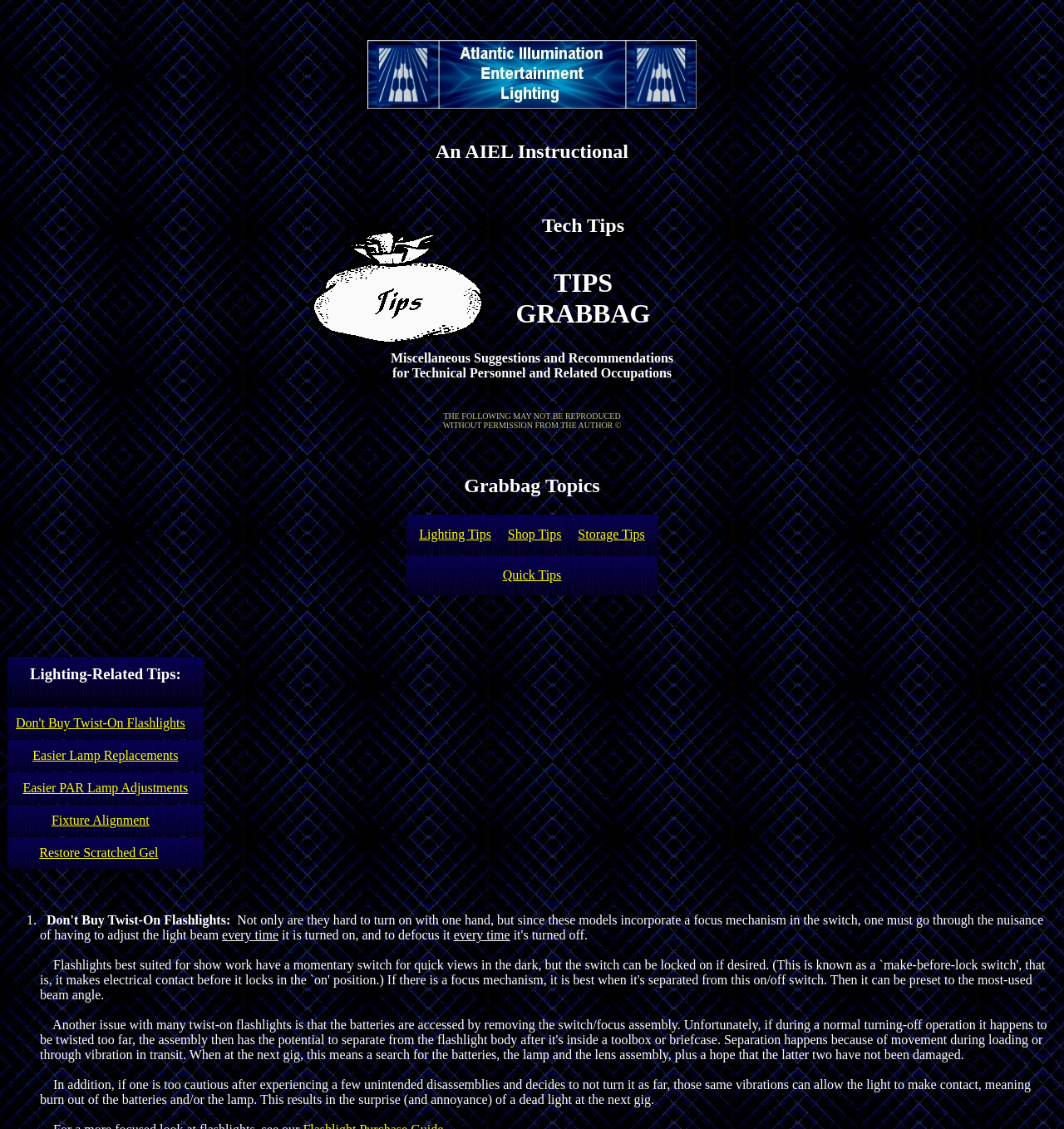Kindly determine the bounding box coordinates for the clickable area to achieve the given instruction: "Click on Shop Tips".

[0.477, 0.467, 0.528, 0.479]